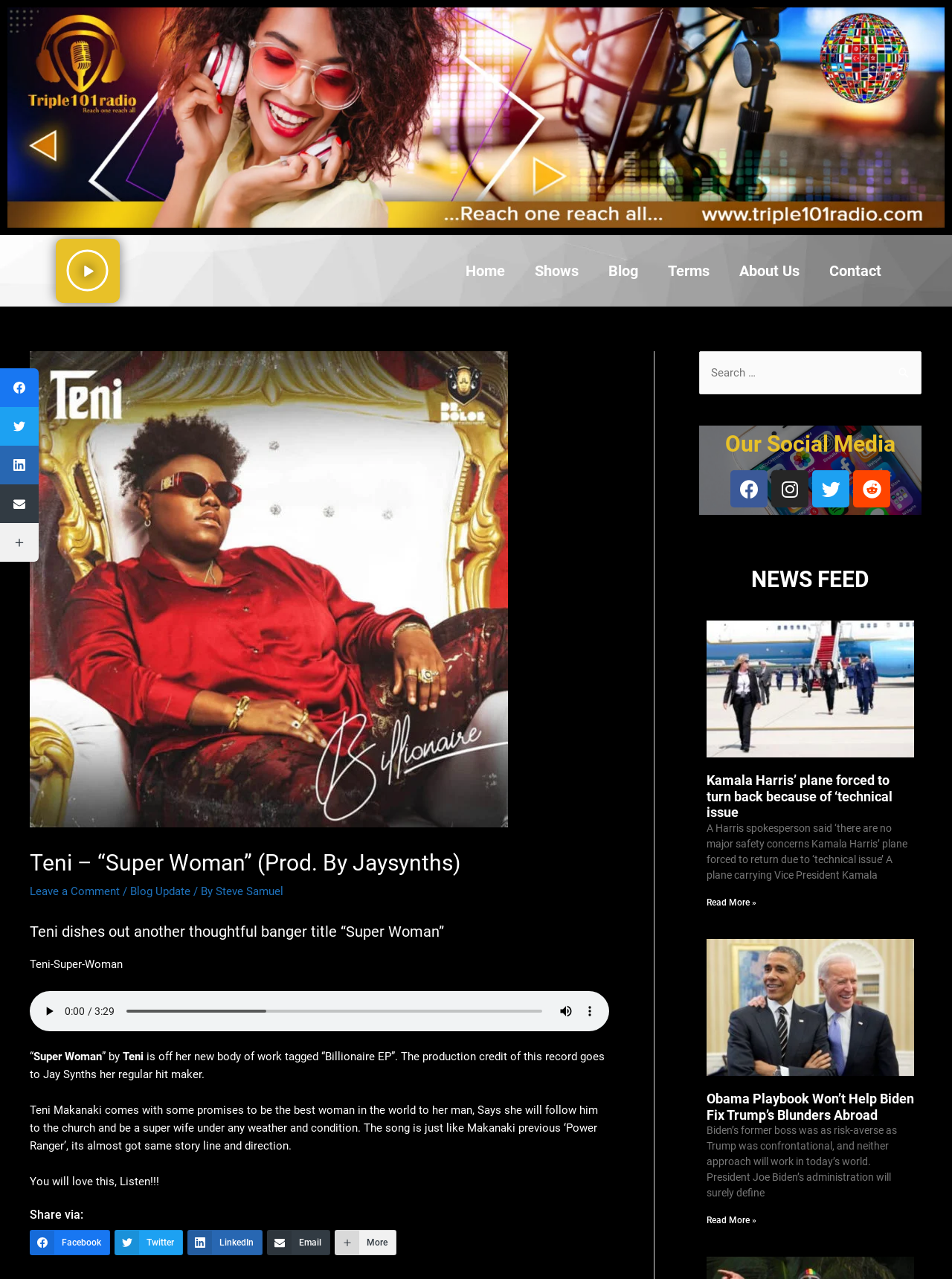Describe all the key features of the webpage in detail.

This webpage is about a music article titled "Teni – “Super Woman” (Prod. By Jaysynths)" on TRIPLE101RADIO. At the top, there is a navigation menu with links to "Home", "Shows", "Blog", "Terms", "About Us", and "Contact". Below the navigation menu, there is a large article section that takes up most of the page. The article has a heading "Teni – “Super Woman” (Prod. By Jaysynths)" and a subheading "Teni dishes out another thoughtful banger title “Super Woman”". 

To the left of the article heading, there is a small image. Below the subheading, there is a link to "Leave a Comment" and a text that says "Blog Update / By Steve Samuel". The article then describes the song "Super Woman" by Teni, mentioning that it is part of her new body of work titled "Billionaire EP" and produced by Jay Synths. The song's lyrics are about Teni promising to be the best woman in the world to her man.

Below the article text, there is an audio player with play, mute, and show more media controls buttons. The audio player is accompanied by a slider to scrub through the audio. 

Further down, there are social media sharing links to Facebook, Twitter, LinkedIn, Email, and More. 

On the right side of the page, there is a complementary section with a search box and a button to search. Below the search box, there are links to the website's social media profiles, including Facebook, Instagram, Twitter, and Reddit. 

Below the social media links, there is a "NEWS FEED" section with two news articles. The first article is about Kamala Harris' plane being forced to turn back due to a technical issue, and the second article is about Obama's playbook not being able to help Biden fix Trump's blunders abroad. Each article has a heading, a brief summary, and a "Read more" link.